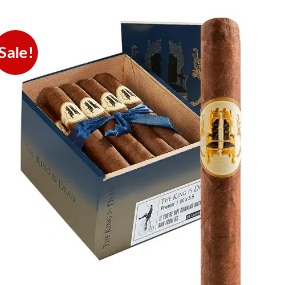Why is the 'Sale!' tag displayed?
Please give a well-detailed answer to the question.

The caption indicates that the 'Sale!' tag is prominently featured, which implies that it is a limited-time offer, enhancing the appeal for enthusiasts and collectors alike.